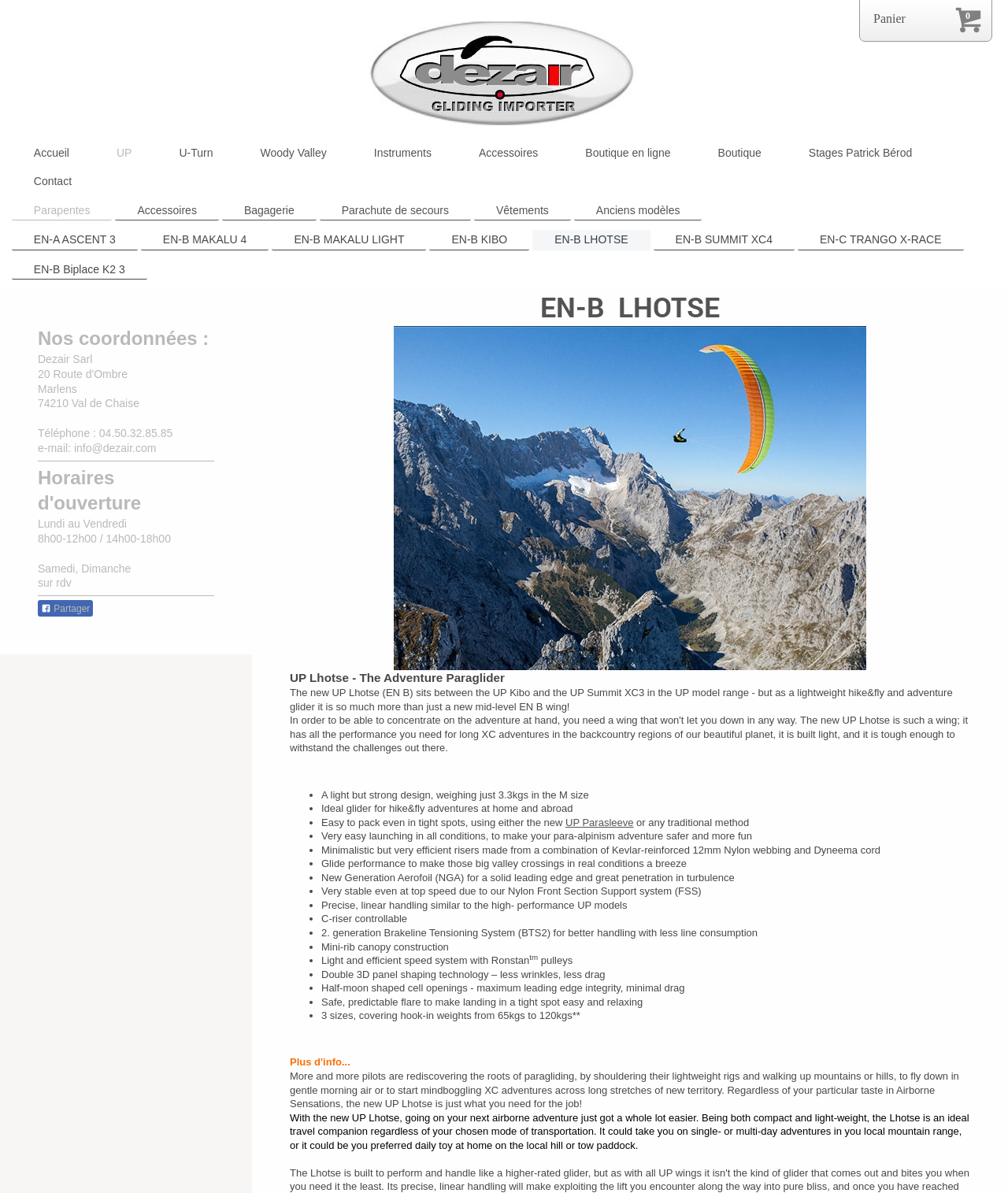Please use the details from the image to answer the following question comprehensively:
What type of products are sold on this website?

Based on the links and text on the webpage, it appears that the website sells paragliding equipment, including paragliders, accessories, and clothing.